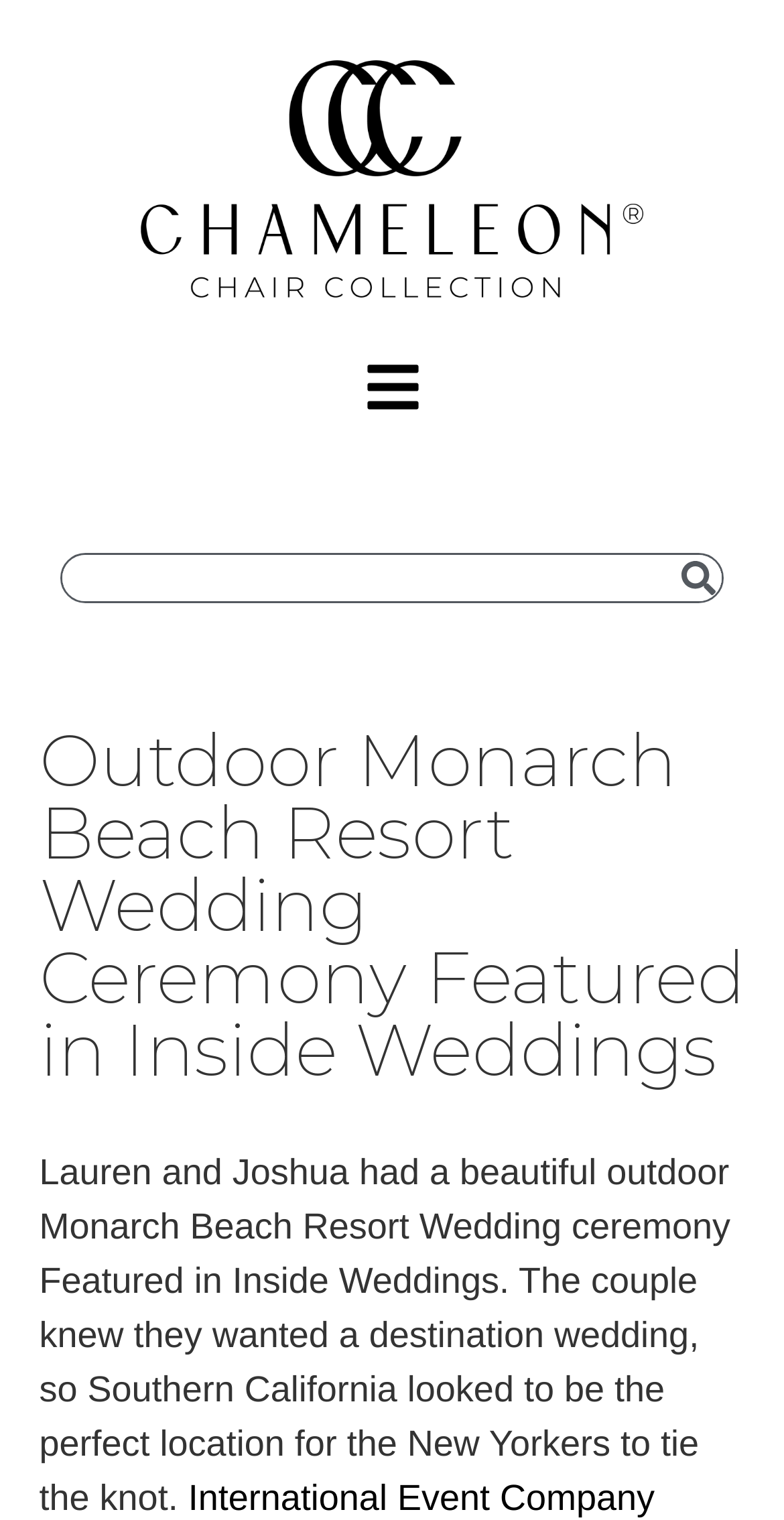What is the position of the search box on the webpage?
Based on the image, answer the question with a single word or brief phrase.

Top-right